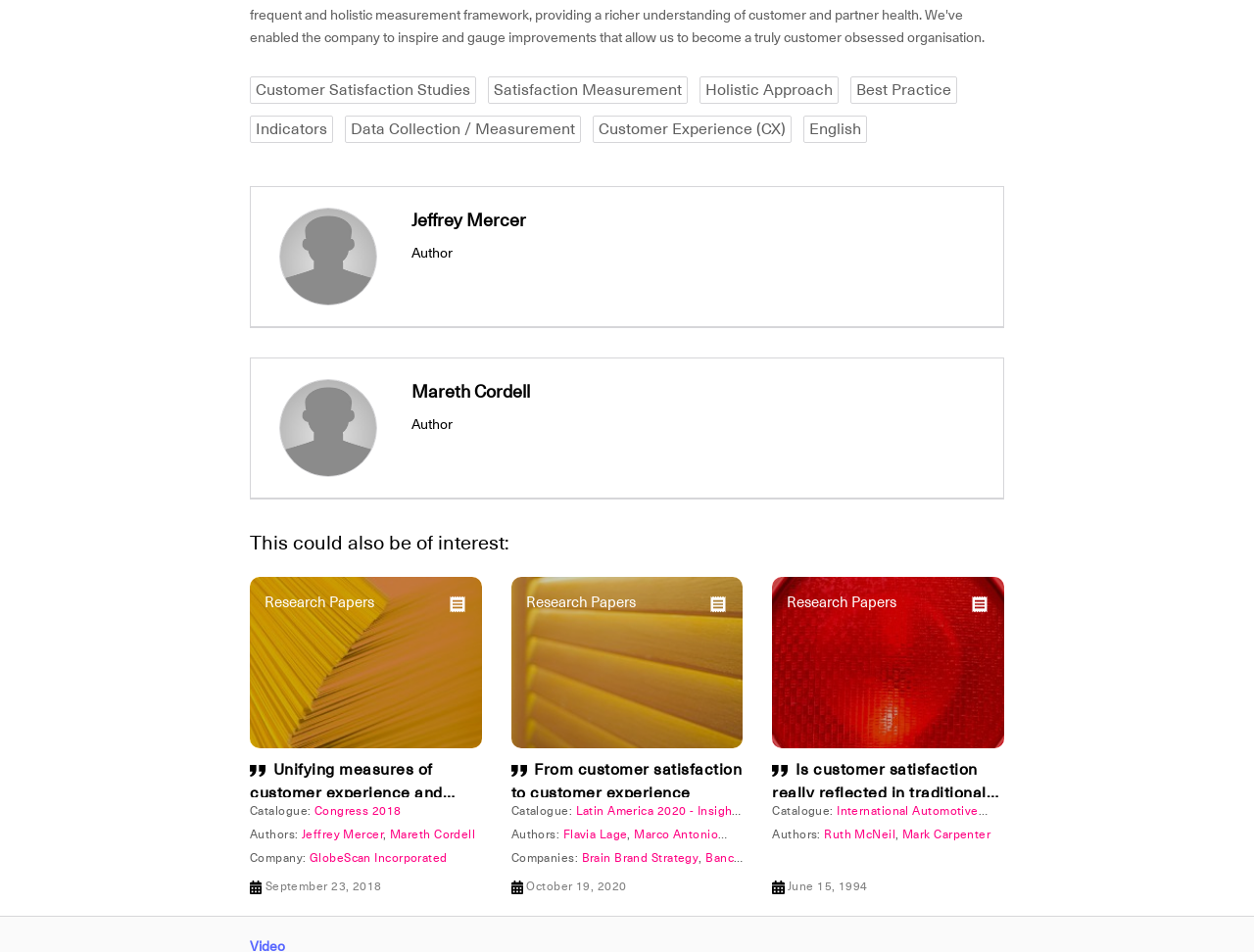Using the format (top-left x, top-left y, bottom-right x, bottom-right y), and given the element description, identify the bounding box coordinates within the screenshot: Marco Antonio Gomes

[0.408, 0.868, 0.58, 0.904]